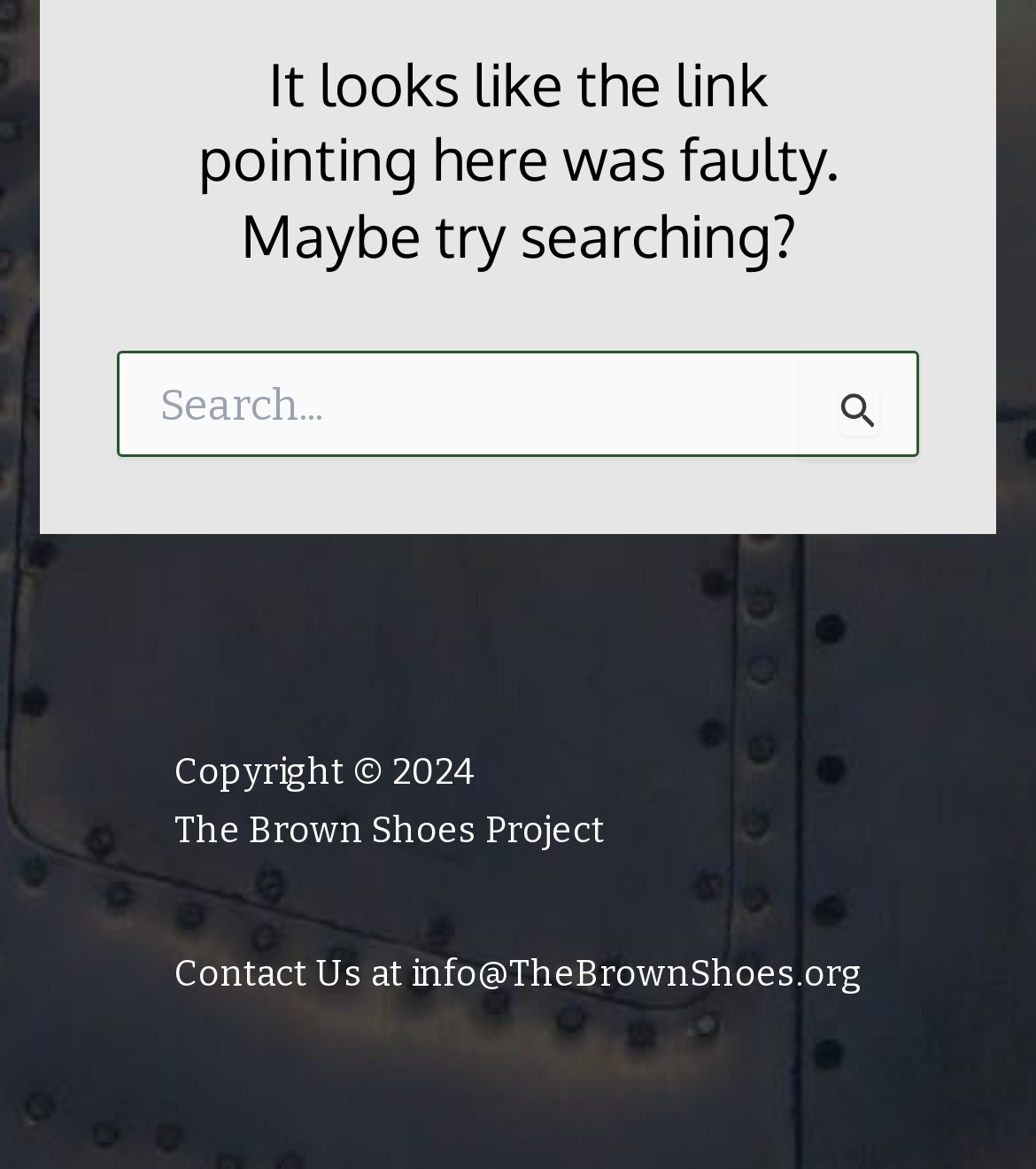Provide the bounding box coordinates for the specified HTML element described in this description: "parent_node: Search for: value="Search"". The coordinates should be four float numbers ranging from 0 to 1, in the format [left, top, right, bottom].

[0.771, 0.301, 0.886, 0.393]